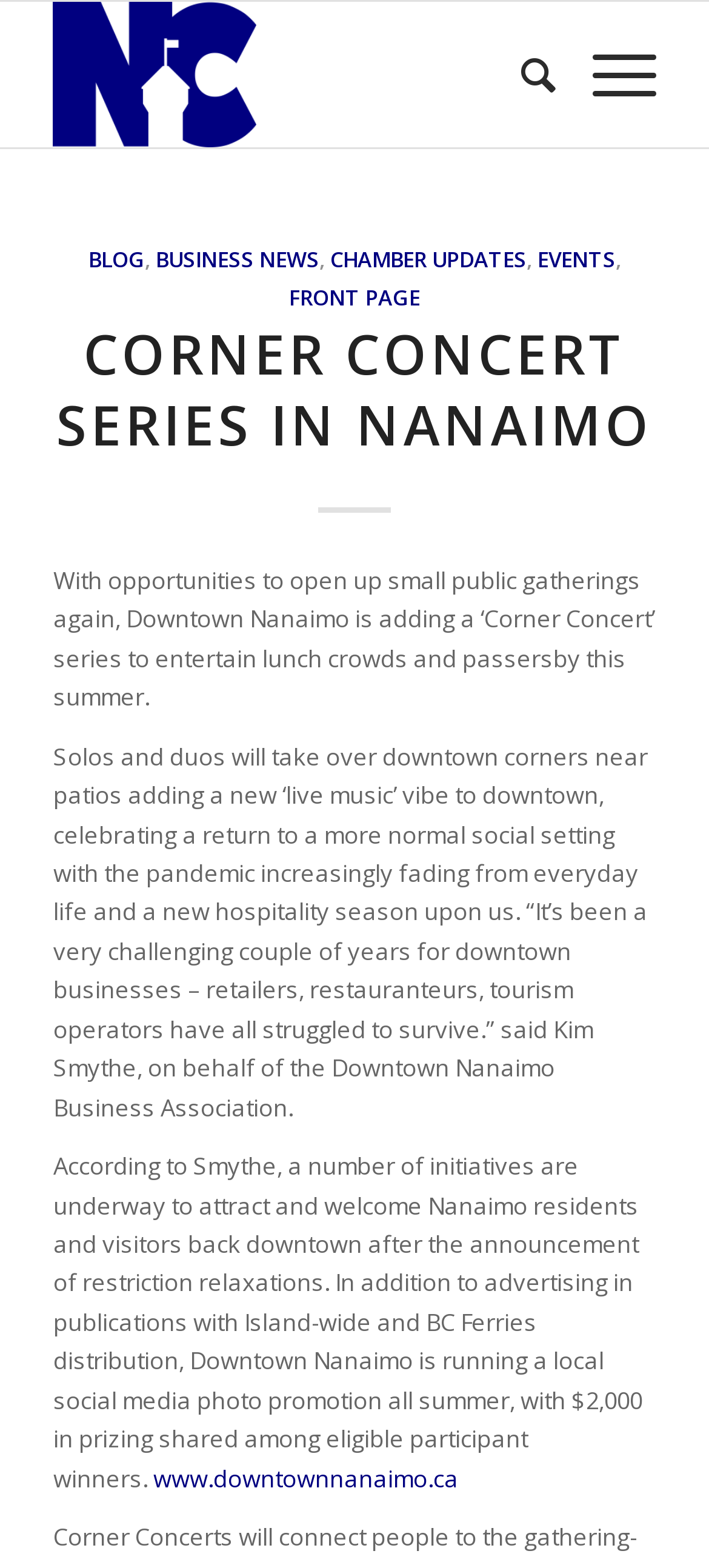Please find the bounding box coordinates of the element that you should click to achieve the following instruction: "Read the blog". The coordinates should be presented as four float numbers between 0 and 1: [left, top, right, bottom].

[0.124, 0.155, 0.204, 0.174]